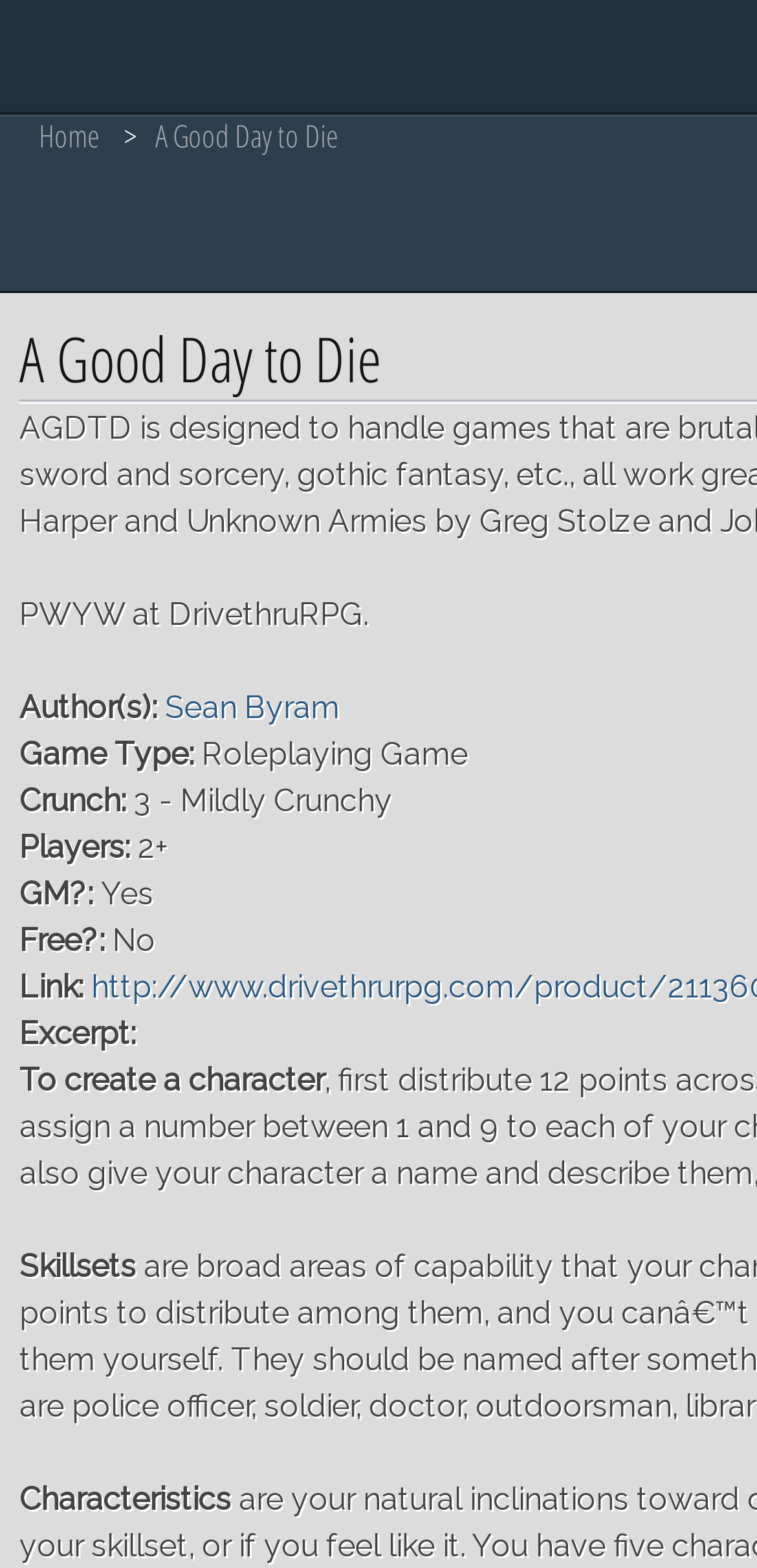Bounding box coordinates should be provided in the format (top-left x, top-left y, bottom-right x, bottom-right y) with all values between 0 and 1. Identify the bounding box for this UI element: Sean Byram

[0.218, 0.439, 0.449, 0.463]